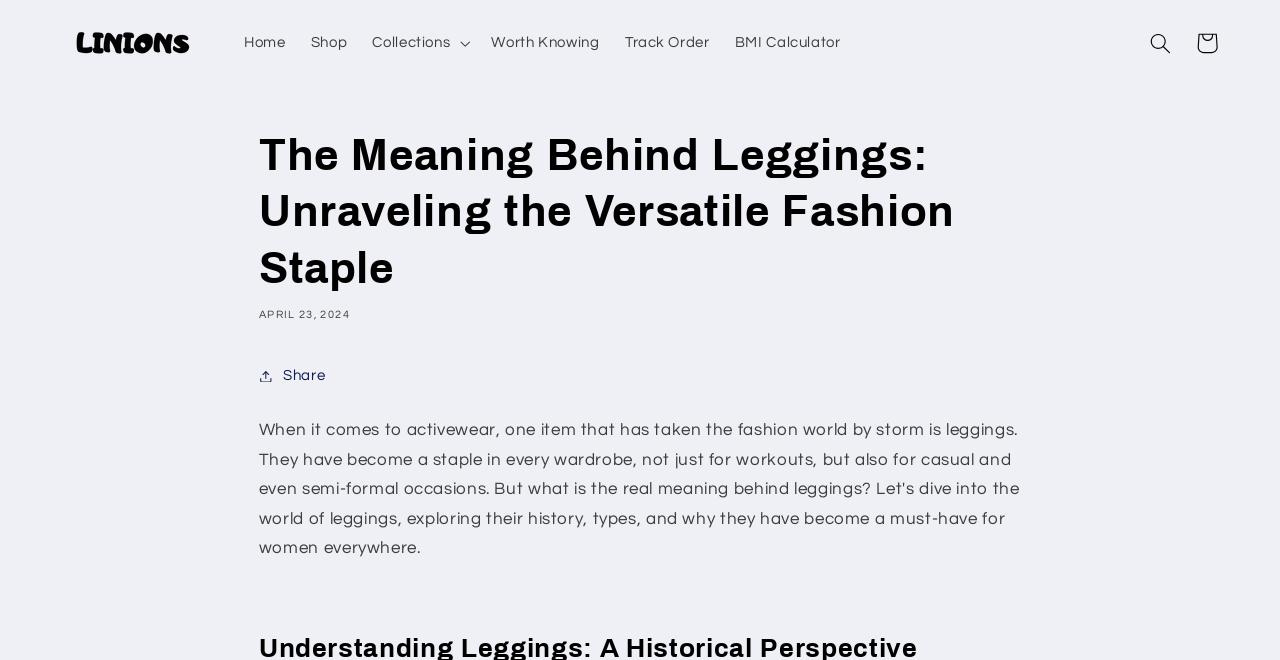With reference to the screenshot, provide a detailed response to the question below:
Is there a search function on the website?

I determined that there is a search function by looking at the top-right corner of the webpage, where I found a disclosure triangle with the text 'Search', indicating that it is a search function that can be expanded.